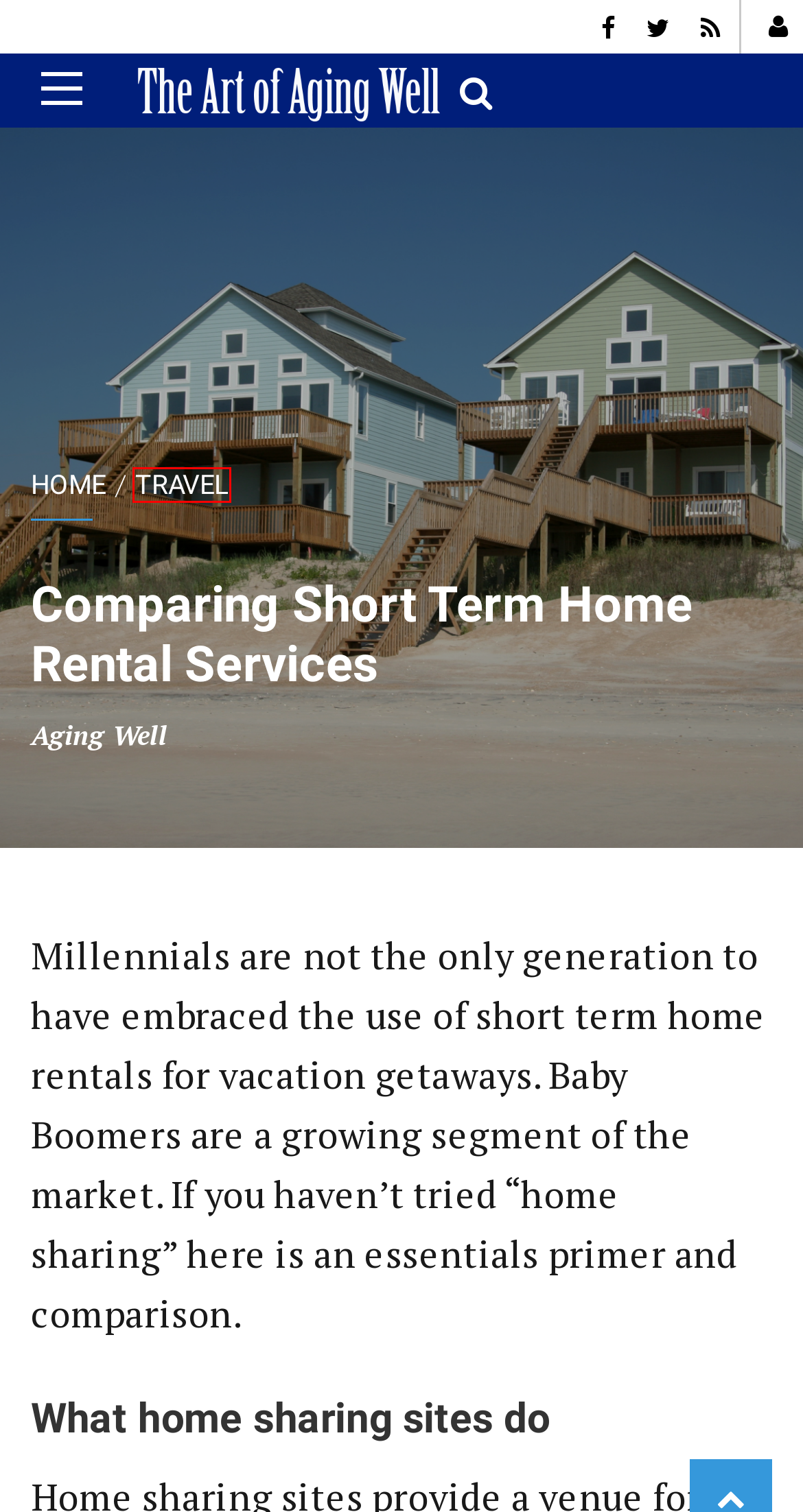Consider the screenshot of a webpage with a red bounding box and select the webpage description that best describes the new page that appears after clicking the element inside the red box. Here are the candidates:
A. Is It Alzheimer's? - The Art of Aging Well
B. Is RV Living for You? - The Art of Aging Well
C. The Art of Aging Well - The Art of Aging Well
D. Building Bonds with Grandchildren - The Art of Aging Well
E. Best Senior Travel Discounts - The Art of Aging Well
F. Should older adults get the Shingles Vaccine and other immunizations?
G. Is it a Heart Attack? Heart Attack Symptoms
H. Travel Archives - The Art of Aging Well

H